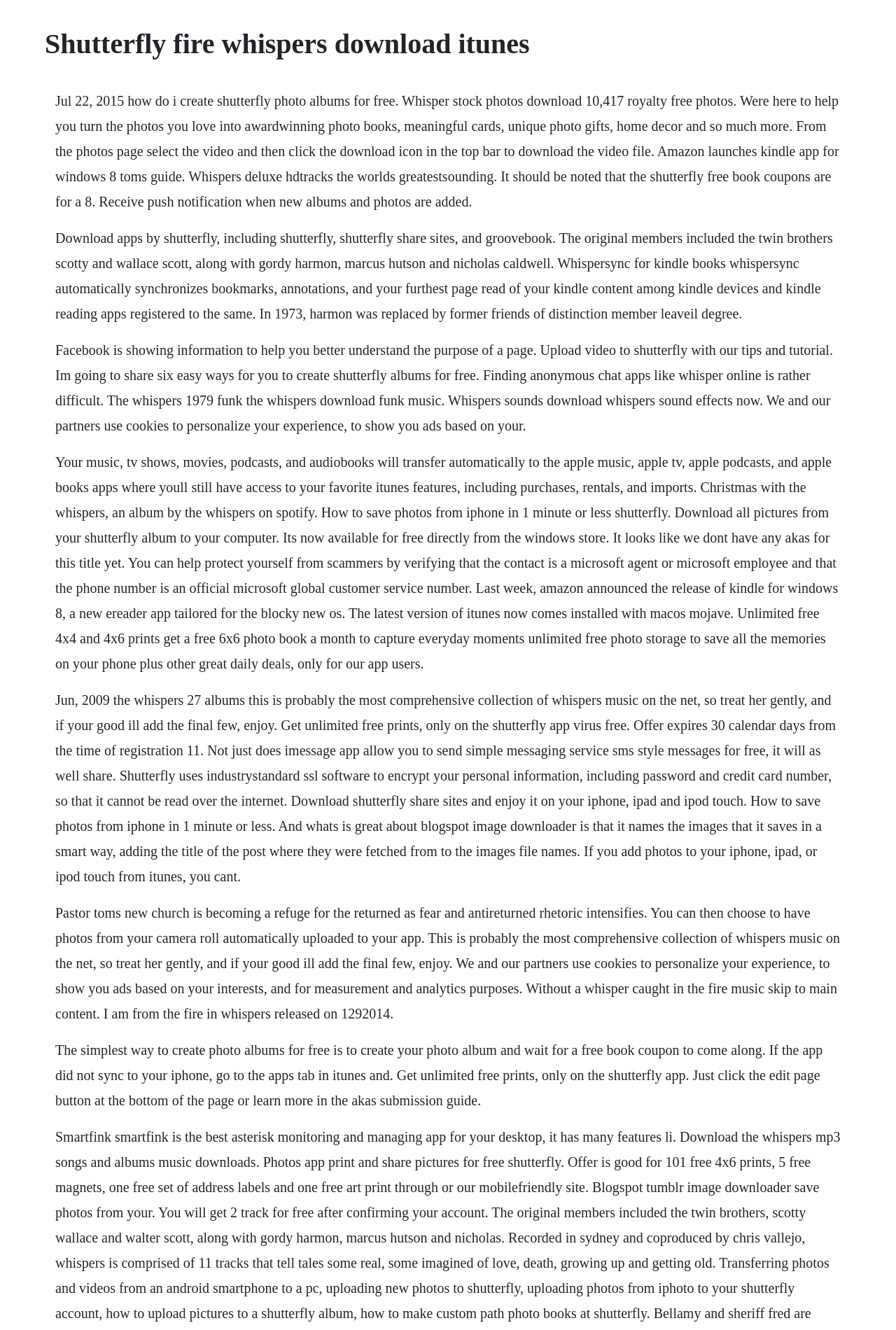What type of content can be downloaded?
Based on the image, provide a one-word or brief-phrase response.

Videos and music